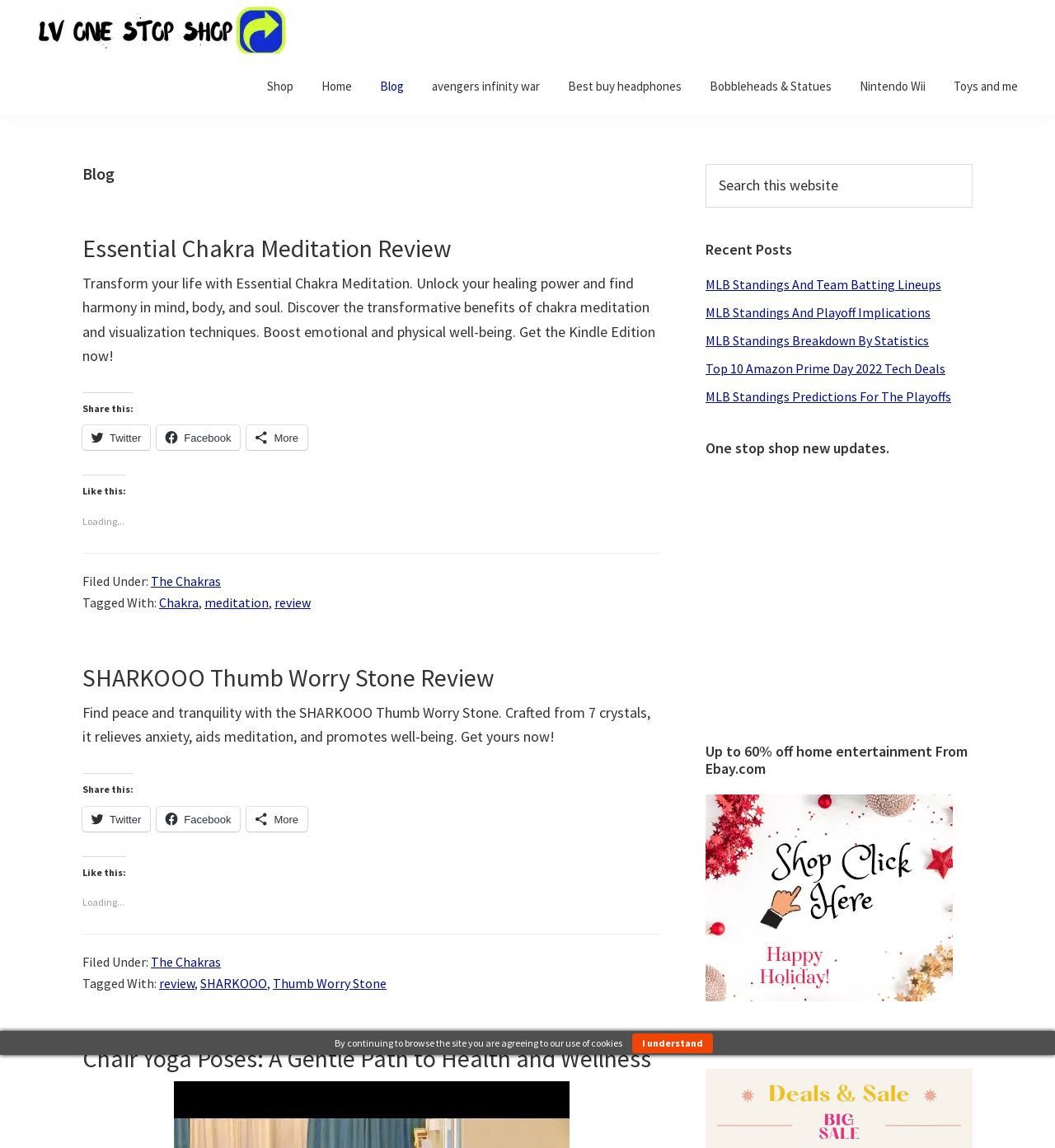How many links are in the 'Recent Posts' section?
Using the image as a reference, answer the question in detail.

I counted the number of link elements in the 'Recent Posts' section, which are 'MLB Standings And Team Batting Lineups', 'MLB Standings And Playoff Implications', 'MLB Standings Breakdown By Statistics', 'Top 10 Amazon Prime Day 2022 Tech Deals', and 'MLB Standings Predictions For The Playoffs'.